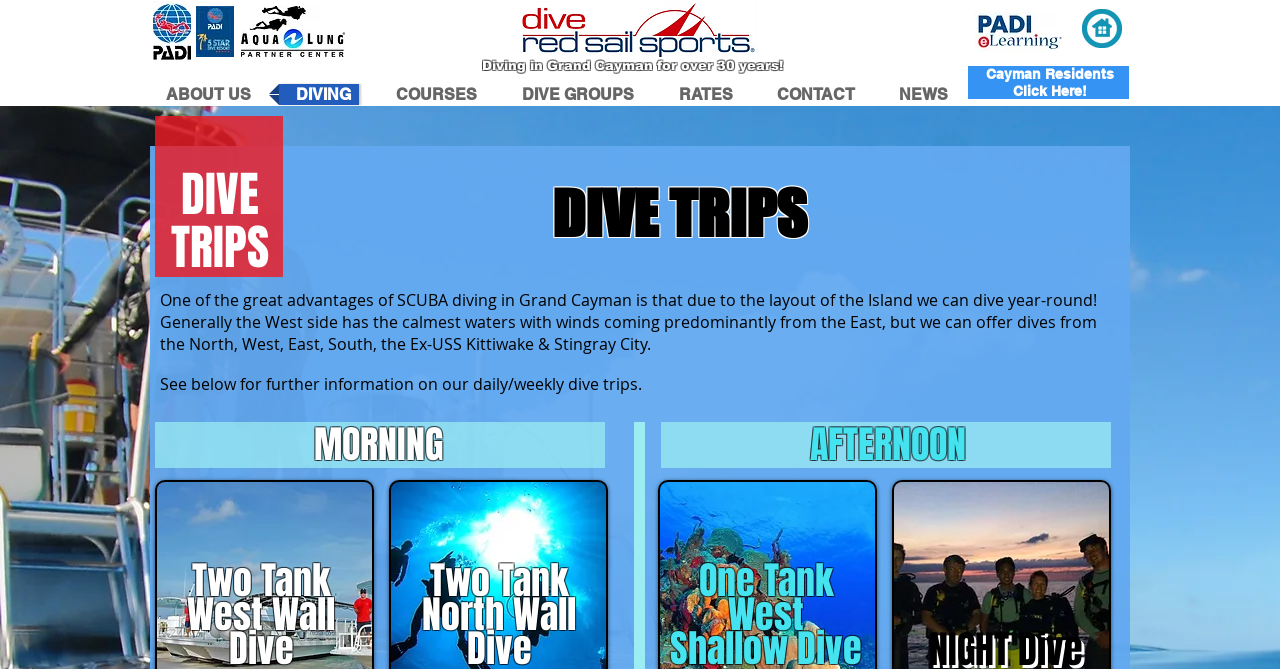Identify the bounding box coordinates of the section to be clicked to complete the task described by the following instruction: "Click on the MORNING heading". The coordinates should be four float numbers between 0 and 1, formatted as [left, top, right, bottom].

[0.245, 0.623, 0.355, 0.707]